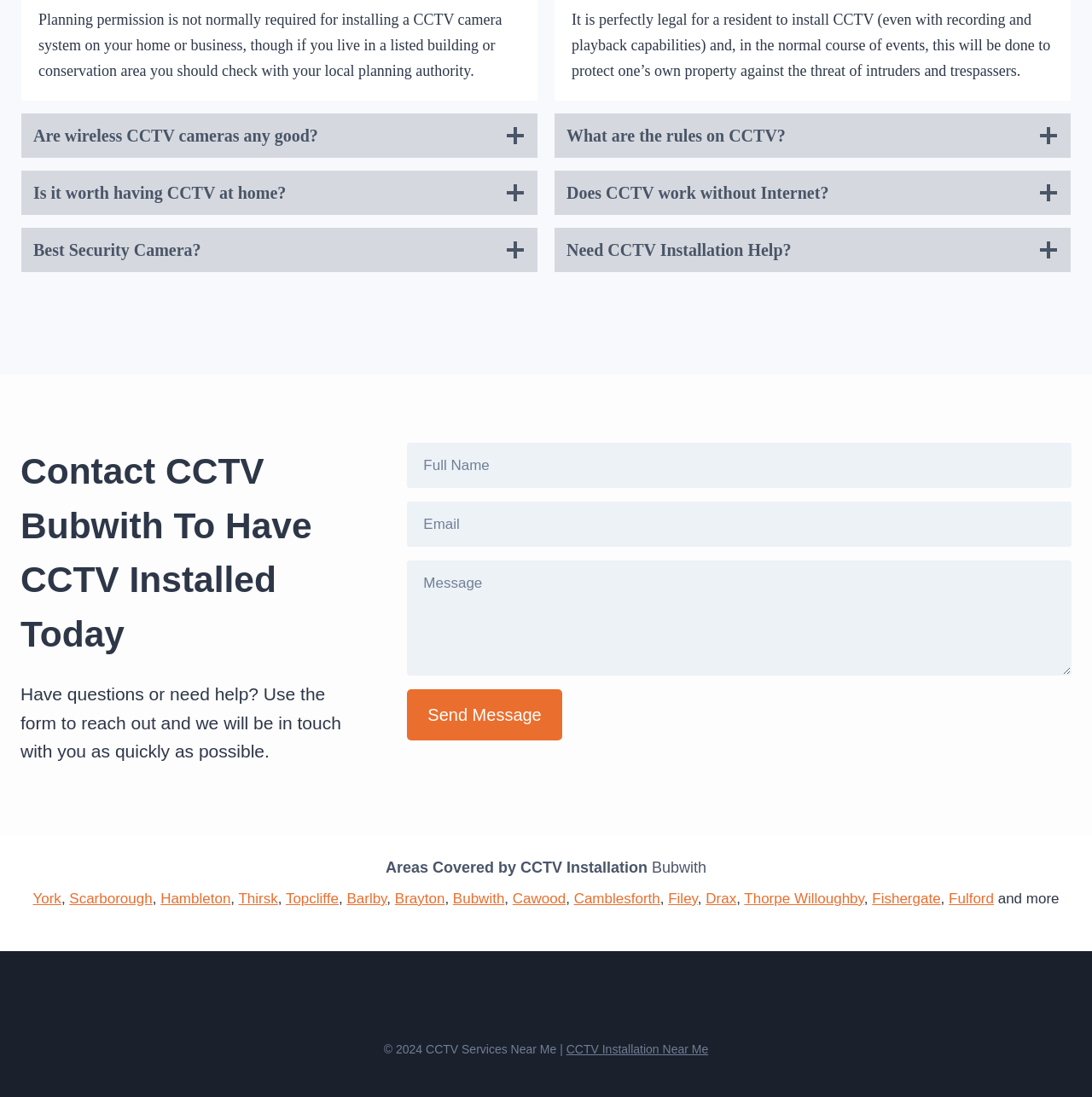Is it legal to install CCTV with recording and playback capabilities?
Please use the image to provide a one-word or short phrase answer.

Yes